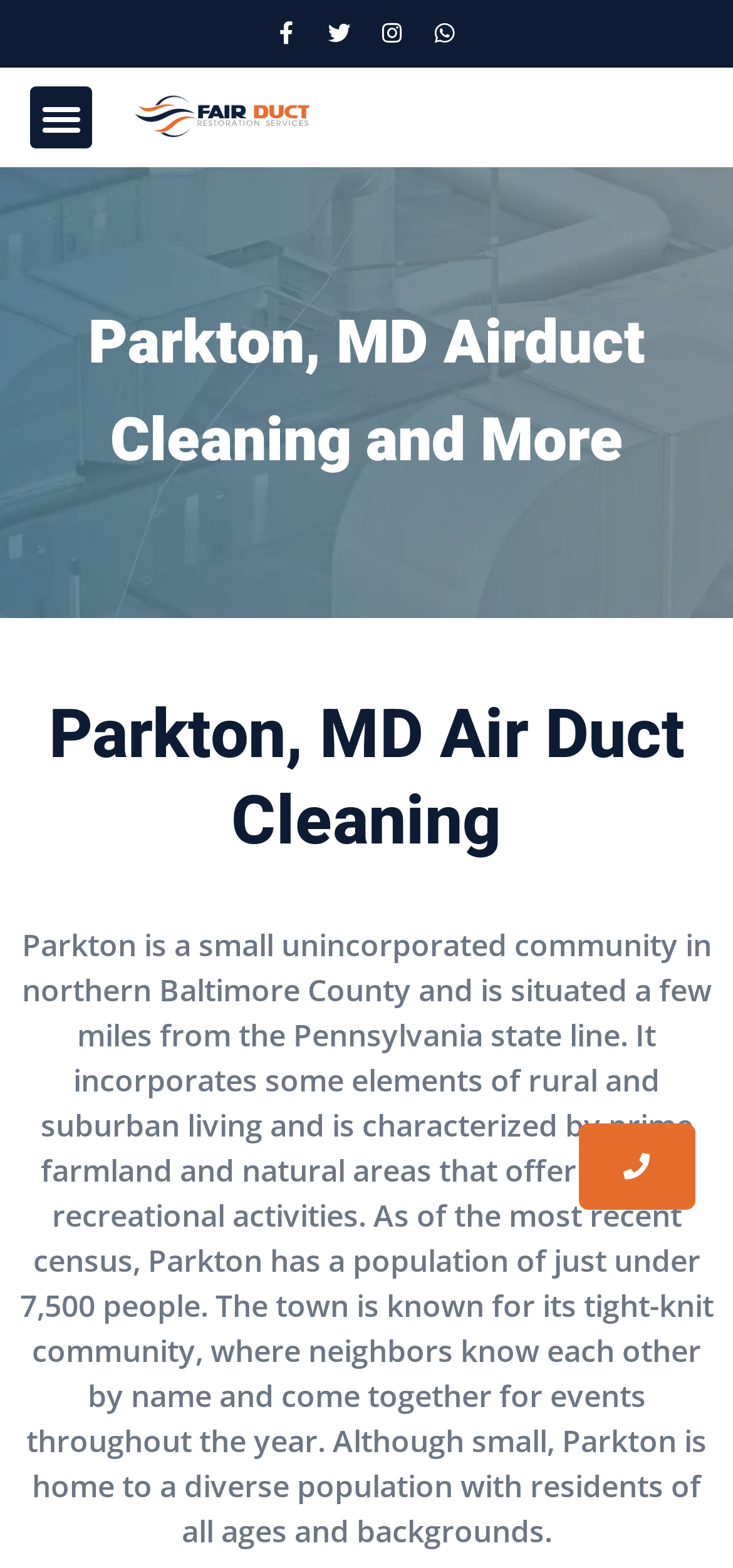Please respond in a single word or phrase: 
What is the Fair Duct logo?

Image